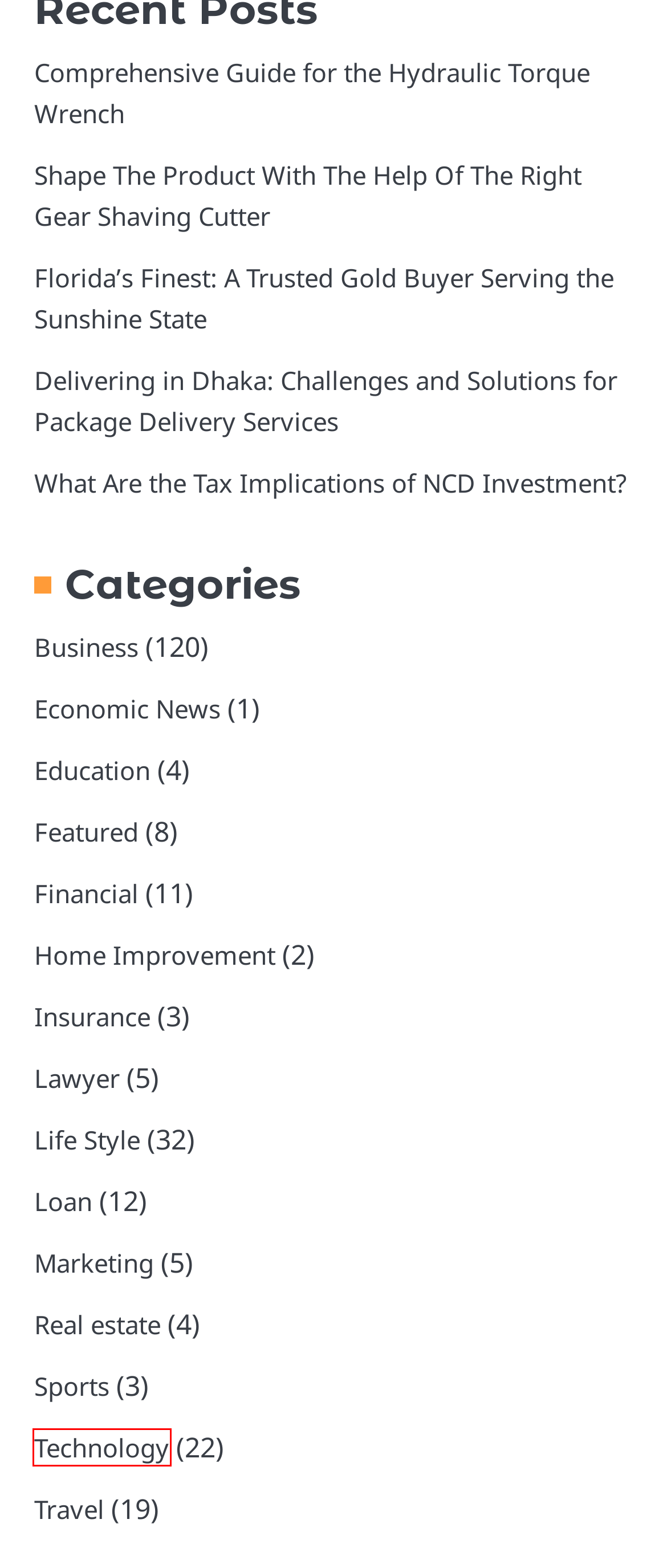Look at the screenshot of a webpage with a red bounding box and select the webpage description that best corresponds to the new page after clicking the element in the red box. Here are the options:
A. Featured - A Business Point
B. Financial - A Business Point
C. Loan - A Business Point
D. Lawyer - A Business Point
E. Technology - A Business Point
F. Shape The Product With The Help Of The Right Gear Shaving Cutter - A Business Point
G. Economic News - A Business Point
H. Insurance - A Business Point

E